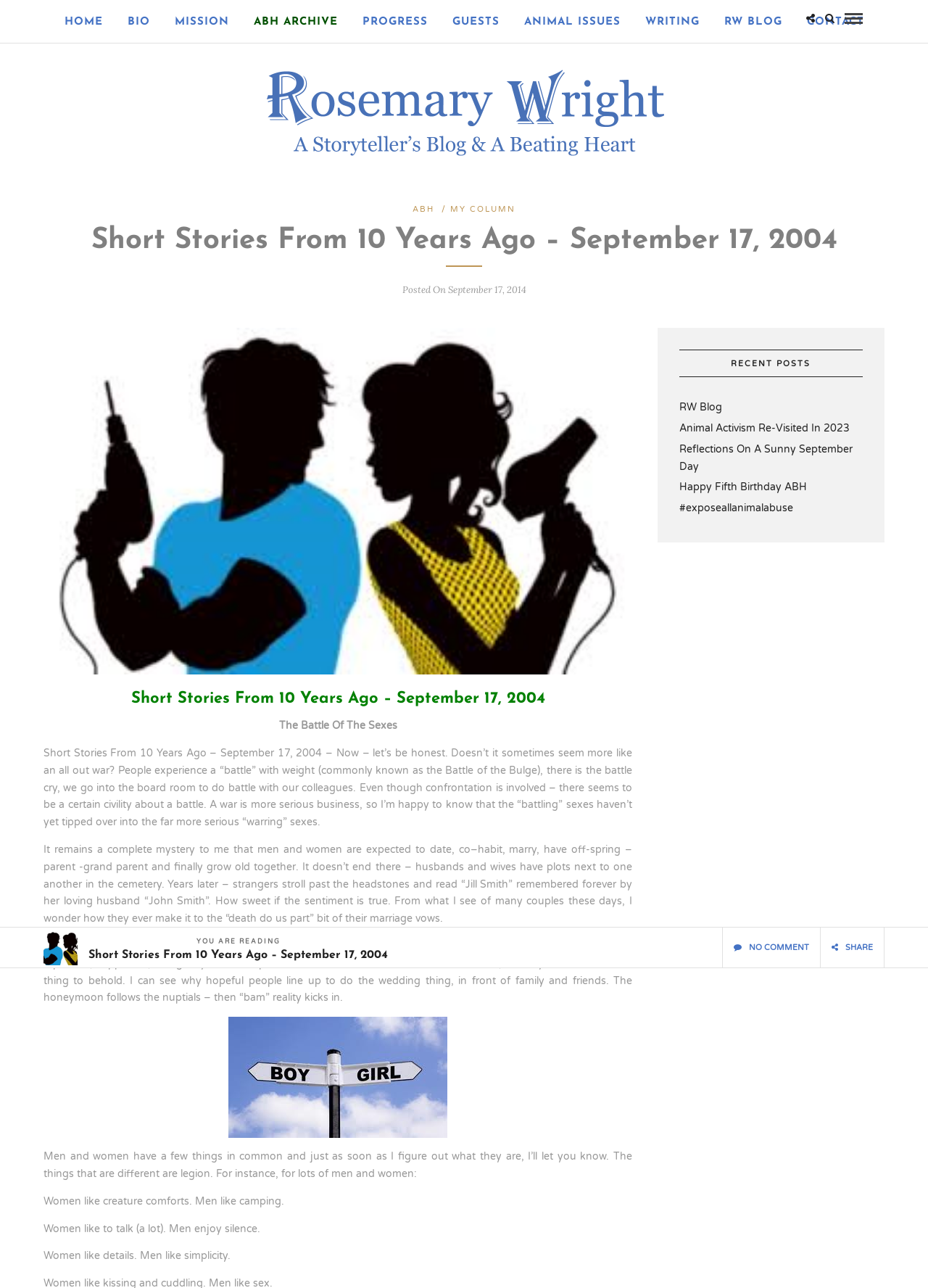Please find the top heading of the webpage and generate its text.

Short Stories From 10 Years Ago – September 17, 2004